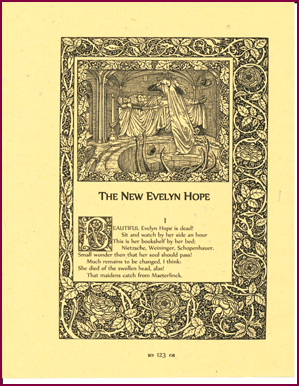Detail every significant feature and component of the image.

This image features a beautifully ornate page from a vintage publication titled "The New Evelyn Hope." The artwork is framed with intricate floral and vine decorations, enhancing the nostalgic charm of the page. At the top, the title "THE NEW EVELYN HOPE" is prominently displayed in elegant typography. Below the title, an illustrated scene captures the viewer’s attention, depicting two figures in a dramatic pose, dressed in historical attire, evoking a sense of timeless romance and intrigue. 

The text underneath begins with the word "BEAUTIFUL," introducing an evocative narrative that suggests themes of love, loss, and longing. The design reflects the aesthetics of its era, combining literary and artistic elements that invite the reader to delve into the story. The publication's page showcases the creative synergy of text and illustration, characteristic of classic literature from the late 19th or early 20th century, likely inspired by the sensibilities of writers like Masterton or others of that period.